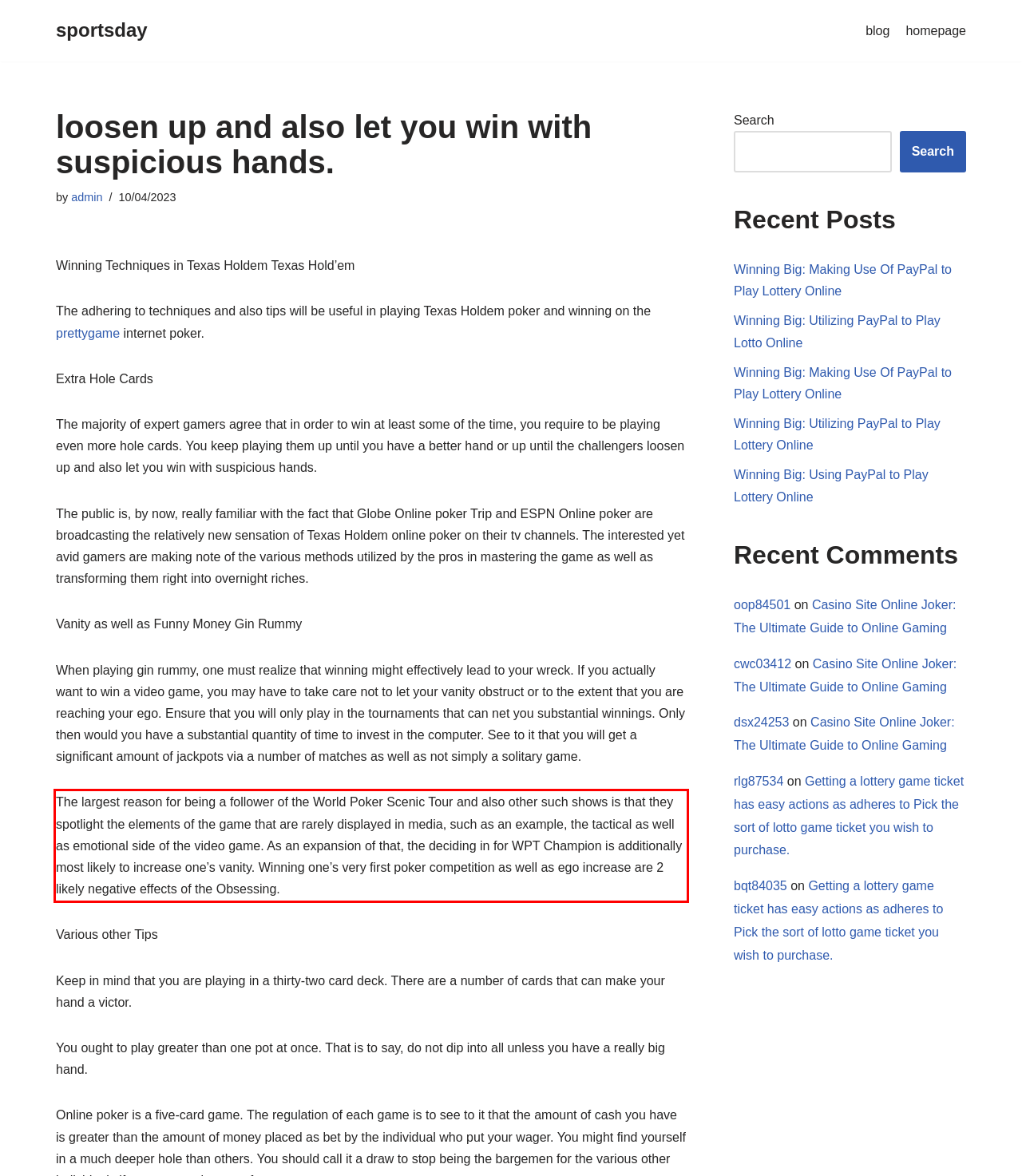You have a screenshot with a red rectangle around a UI element. Recognize and extract the text within this red bounding box using OCR.

The largest reason for being a follower of the World Poker Scenic Tour and also other such shows is that they spotlight the elements of the game that are rarely displayed in media, such as an example, the tactical as well as emotional side of the video game. As an expansion of that, the deciding in for WPT Champion is additionally most likely to increase one’s vanity. Winning one’s very first poker competition as well as ego increase are 2 likely negative effects of the Obsessing.